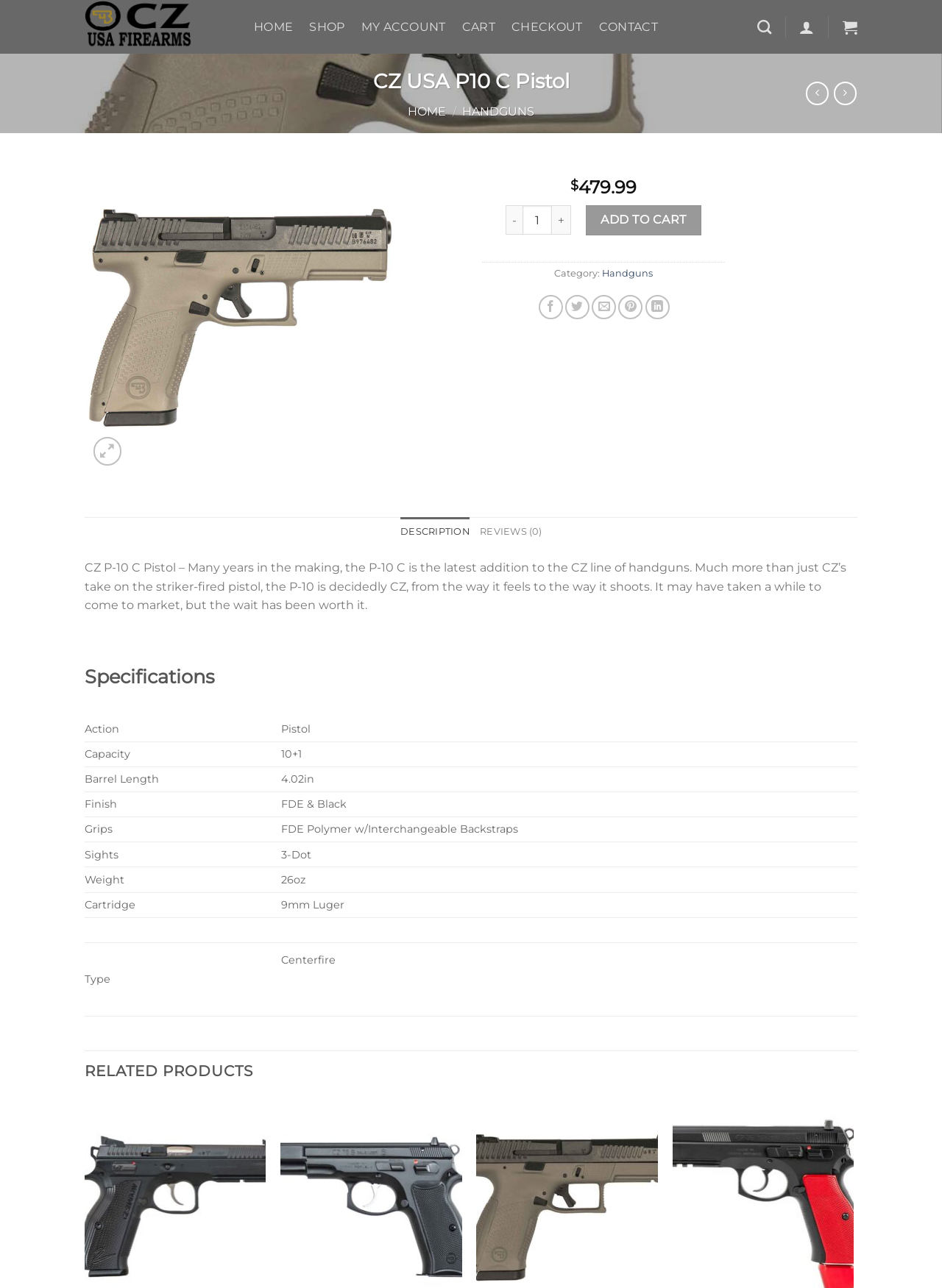What is the finish of the CZ USA P10 C Pistol?
Using the details shown in the screenshot, provide a comprehensive answer to the question.

I found the finish of the CZ USA P10 C Pistol by looking at the table element that contains the specifications of the pistol, specifically the row that has 'Finish' as the header and 'FDE & Black' as the value.